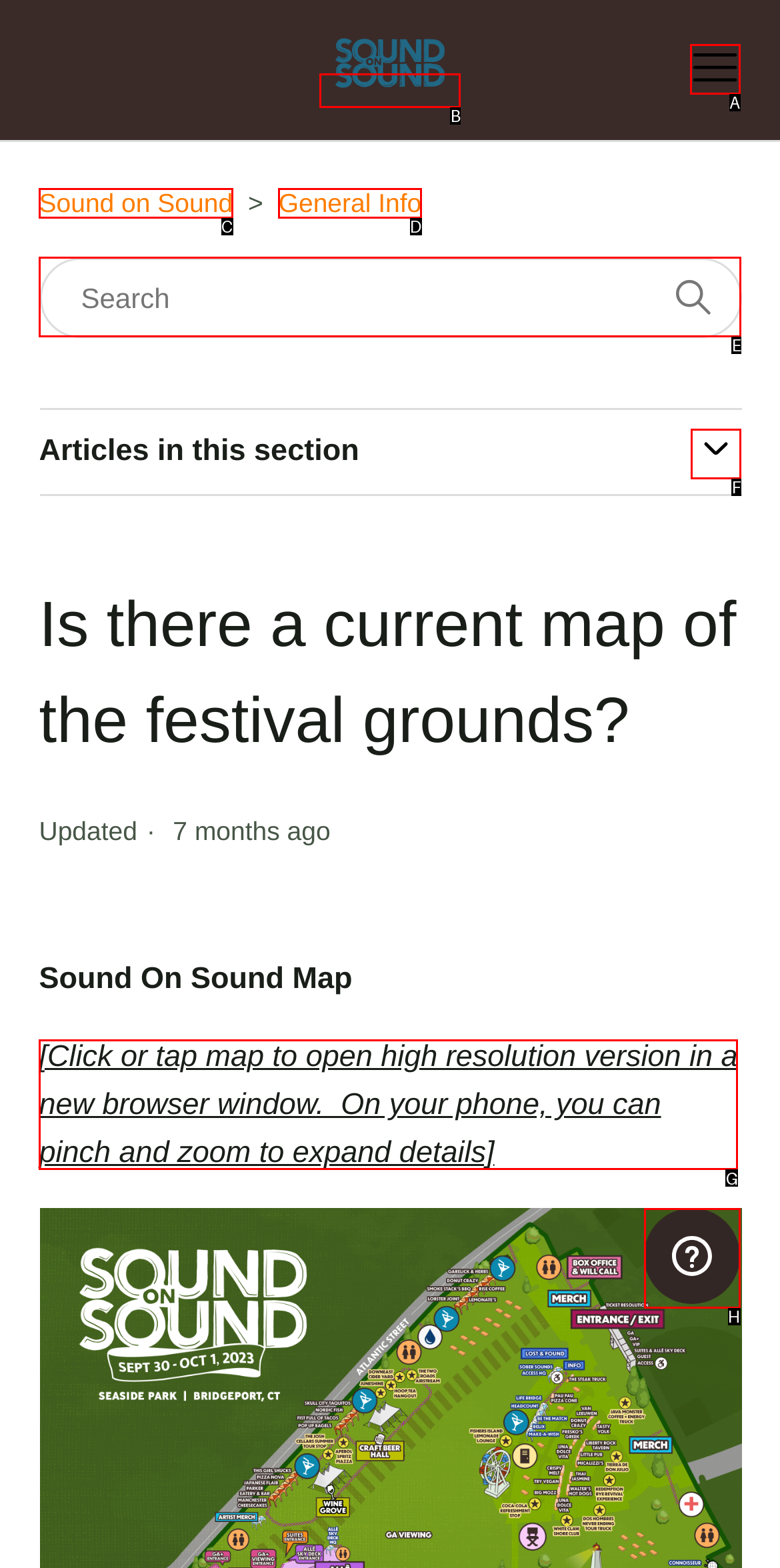Choose the letter of the option that needs to be clicked to perform the task: Open high resolution map. Answer with the letter.

G